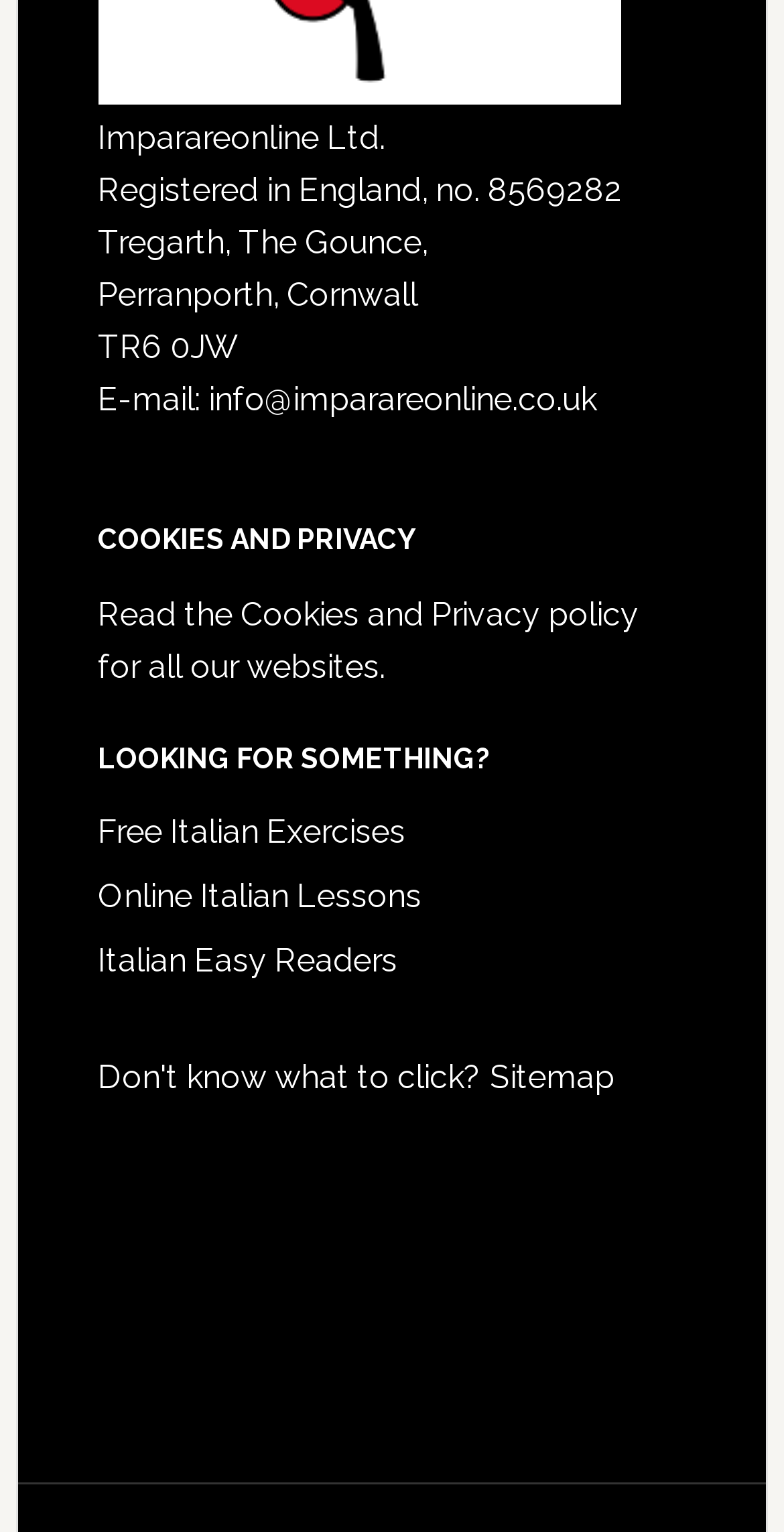What is the name of the company?
Answer the question with as much detail as you can, using the image as a reference.

The name of the company can be found in the top section of the webpage, where it says 'Imparareonline Ltd.' next to the company's logo.